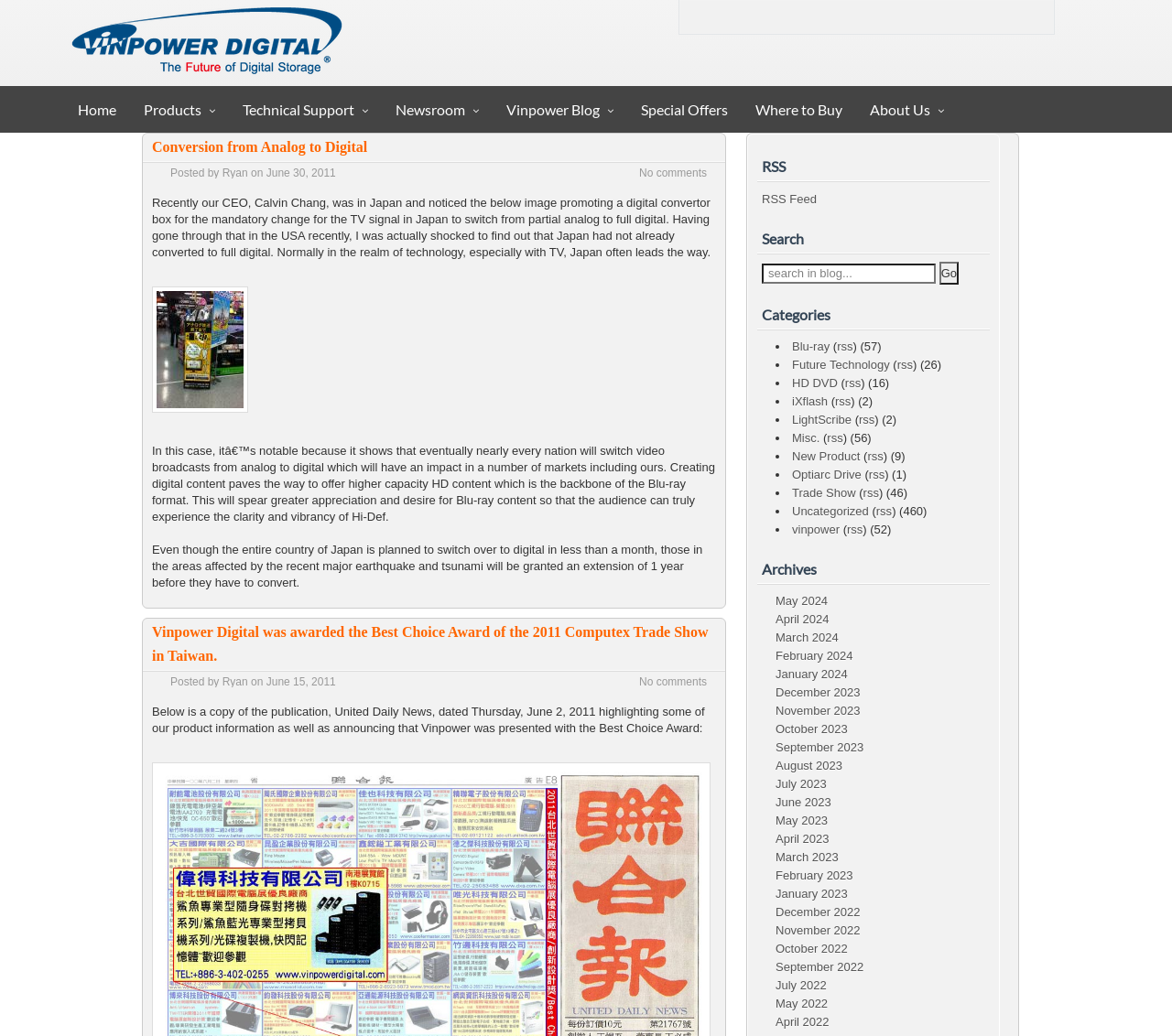Find and indicate the bounding box coordinates of the region you should select to follow the given instruction: "Click on the 'RSS Feed' link".

[0.65, 0.186, 0.697, 0.199]